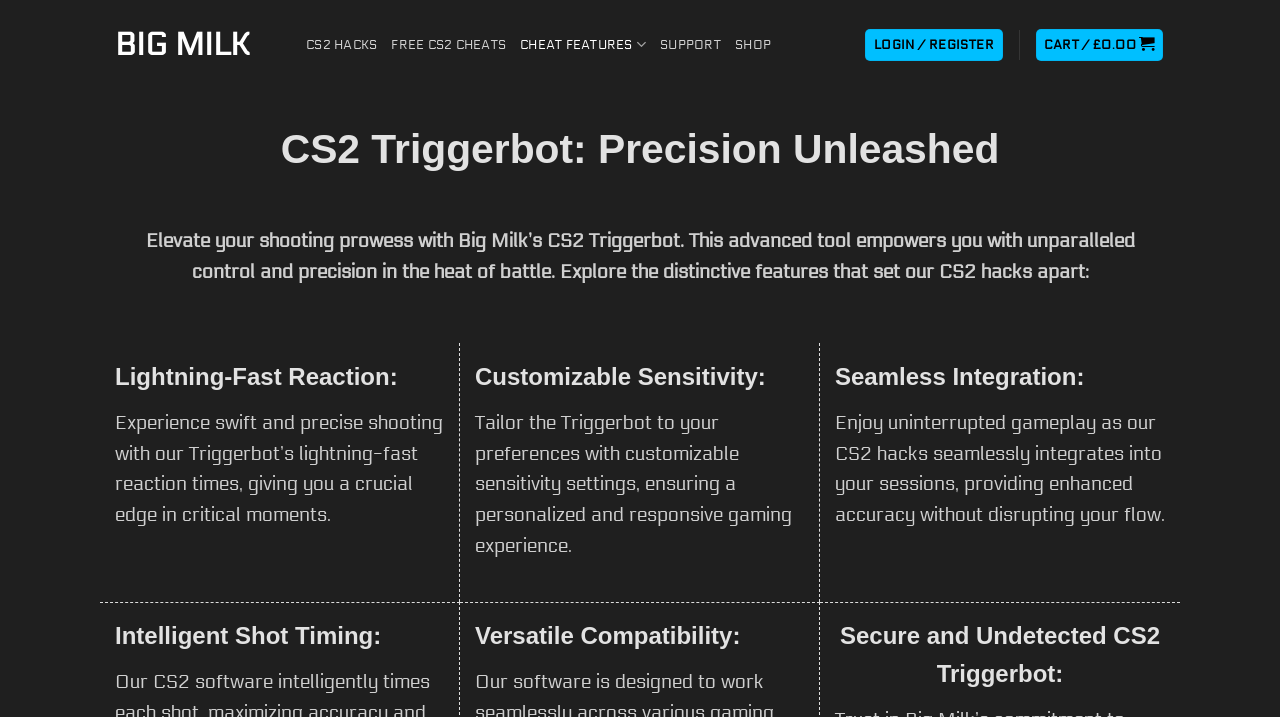Deliver a detailed narrative of the webpage's visual and textual elements.

The webpage is about Big Milk's CS2 Triggerbot, a tool designed to enhance shooting precision in CS2 games. At the top left, there is a link to "BIG MILK" followed by links to "CS2 HACKS", "FREE CS2 CHEATS", "CHEAT FEATURES" with a dropdown menu, "SUPPORT", "SHOP", "LOGIN / REGISTER", and "CART / £ 0.00" at the top right.

Below the top navigation bar, there is a heading "CS2 Triggerbot: Precision Unleashed" in a large font size. Underneath, there is a paragraph of text that describes the CS2 Triggerbot, highlighting its advanced features and benefits.

The webpage is divided into four sections, each with a heading and a descriptive text. The first section is about "Lightning-Fast Reaction", which explains how the Triggerbot provides swift and precise shooting. The second section is about "Customizable Sensitivity", which allows users to tailor the Triggerbot to their preferences. The third section is about "Seamless Integration", which ensures uninterrupted gameplay. The fourth section is divided into three subheadings: "Intelligent Shot Timing", "Versatile Compatibility", and "Secure and Undetected CS2 Triggerbot", which provide more details about the Triggerbot's features.

Throughout the webpage, there are no images, but there are several links and headings that provide a clear structure and organization to the content.